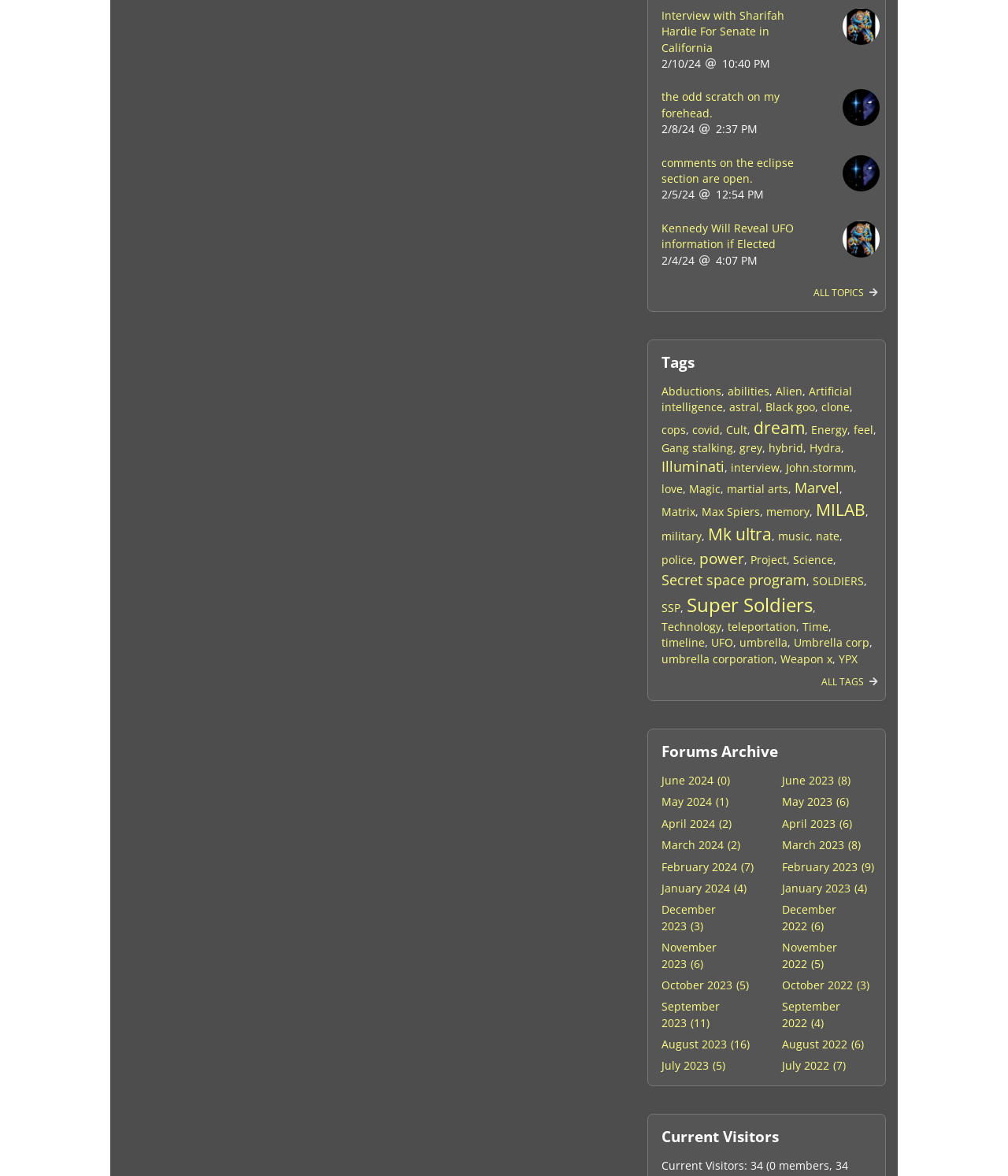Identify the bounding box coordinates of the section to be clicked to complete the task described by the following instruction: "View comments on the eclipse section". The coordinates should be four float numbers between 0 and 1, formatted as [left, top, right, bottom].

[0.656, 0.132, 0.787, 0.158]